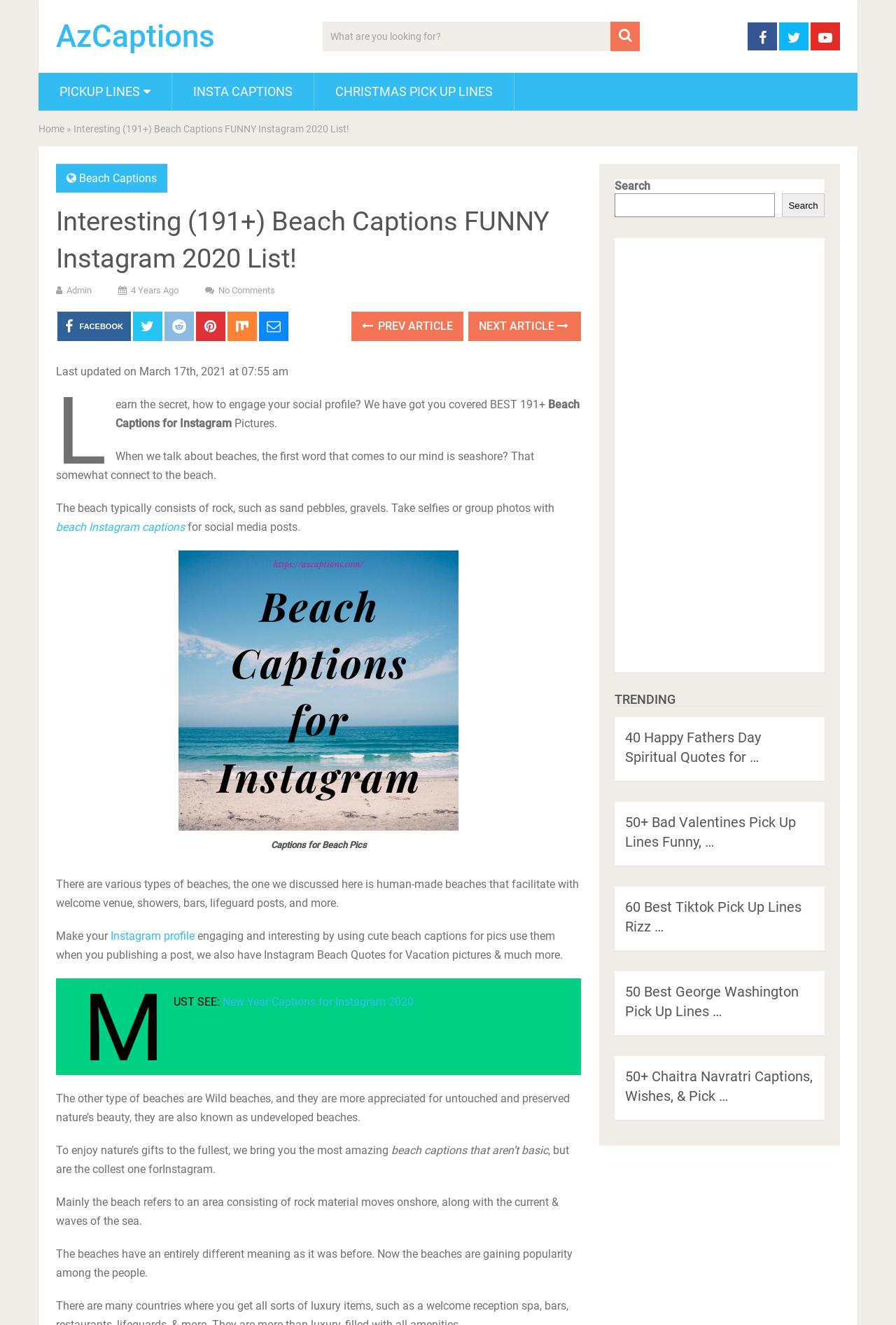Please identify and generate the text content of the webpage's main heading.

Interesting (191+) Beach Captions FUNNY Instagram 2020 List!